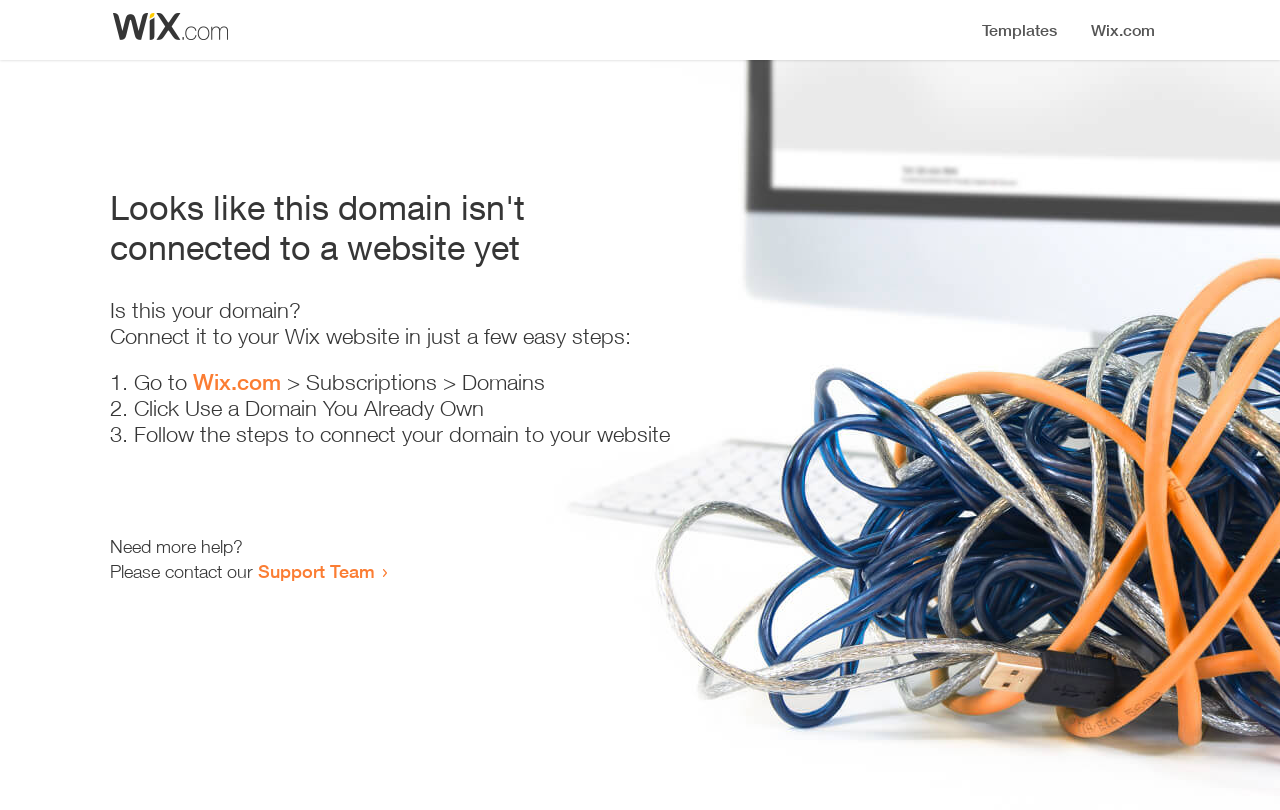Extract the bounding box of the UI element described as: "Support Team".

[0.202, 0.691, 0.293, 0.719]